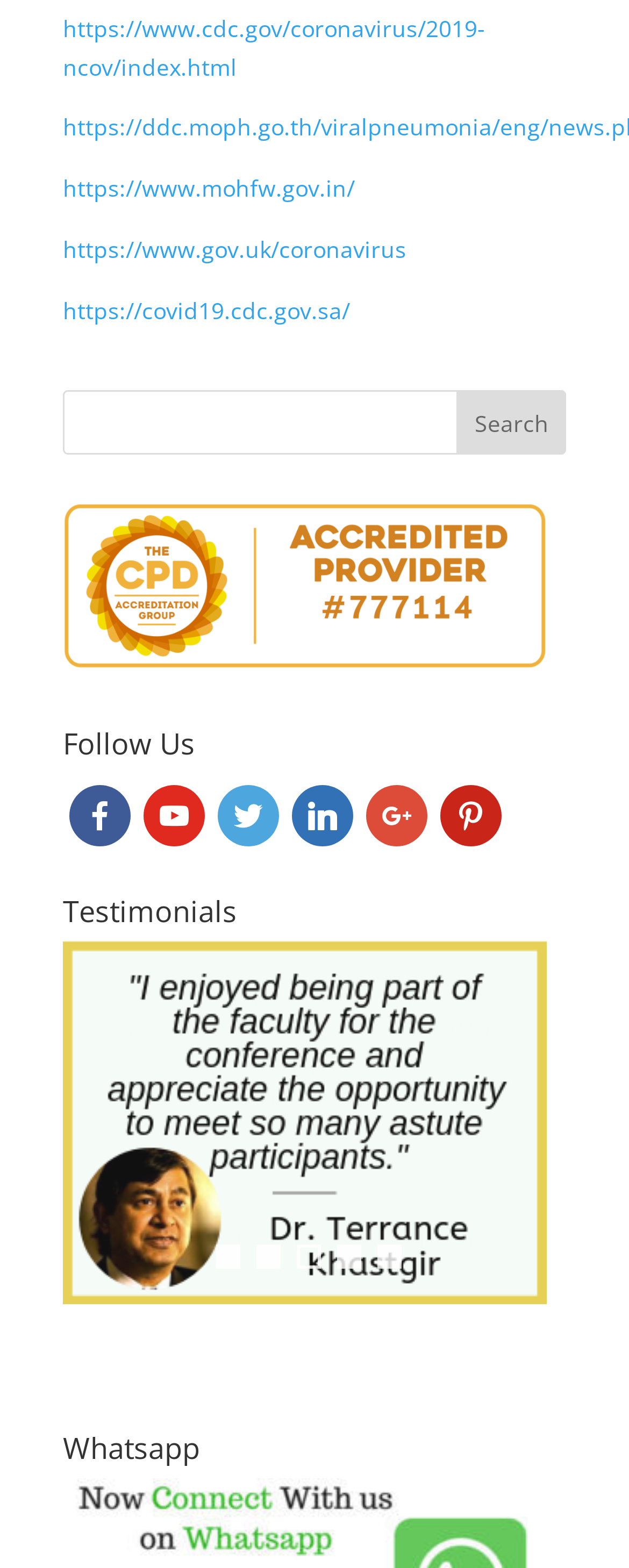Can you specify the bounding box coordinates for the region that should be clicked to fulfill this instruction: "Click Save up to $5000 Off Ogawa Massage Chairs".

None